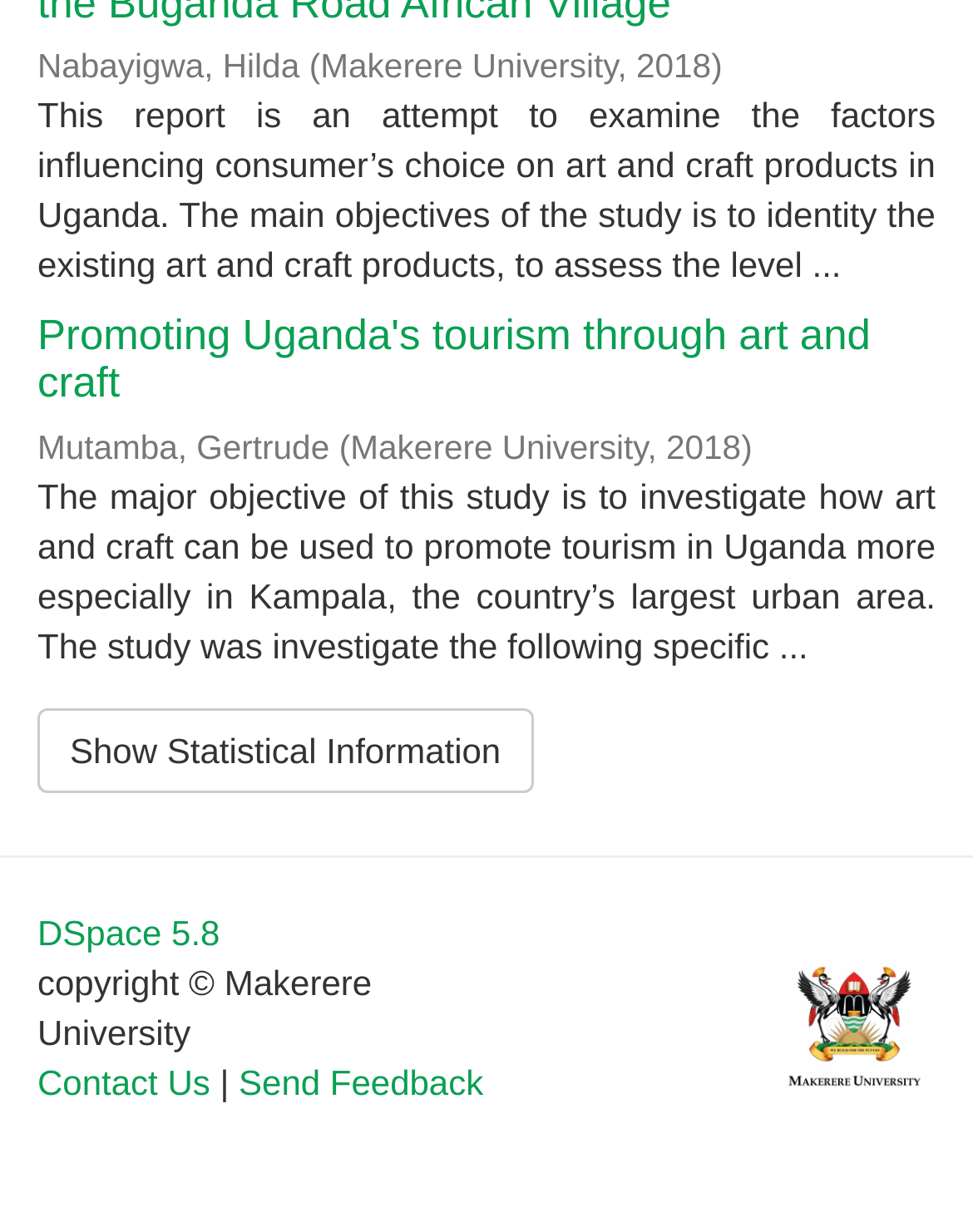Using the provided element description: "Show Statistical Information", identify the bounding box coordinates. The coordinates should be four floats between 0 and 1 in the order [left, top, right, bottom].

[0.038, 0.575, 0.548, 0.643]